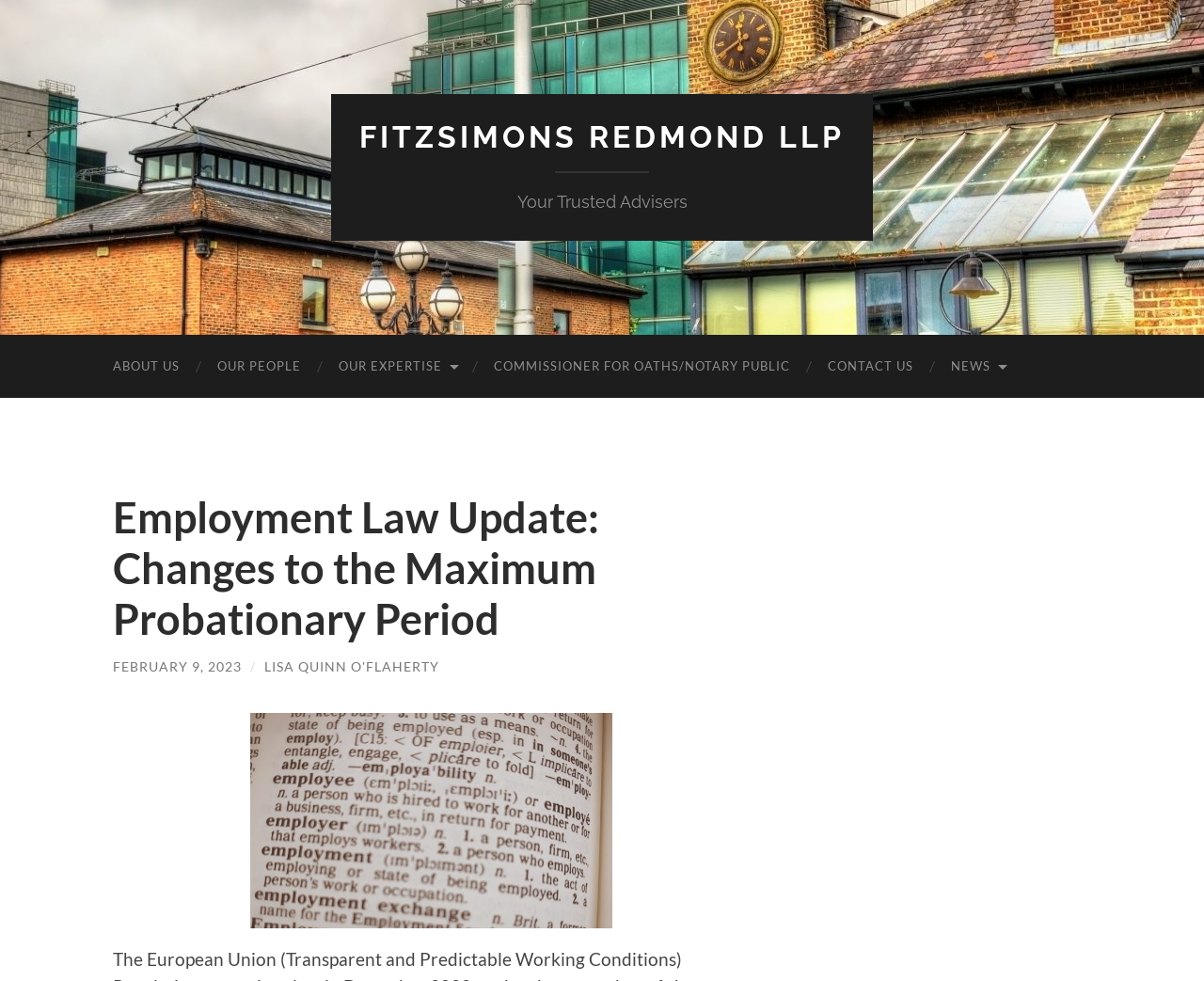Please identify the primary heading of the webpage and give its text content.

Employment Law Update: Changes to the Maximum Probationary Period